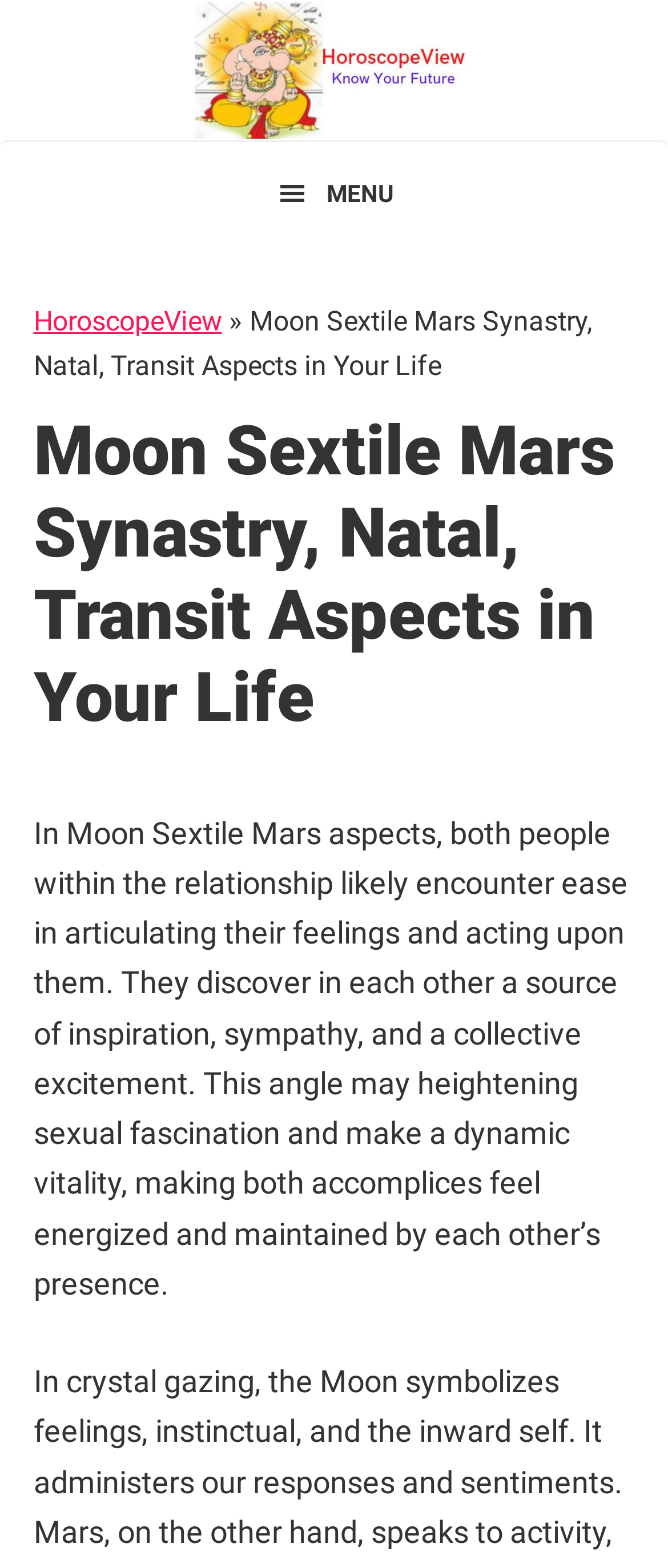Identify and generate the primary title of the webpage.

Moon Sextile Mars Synastry, Natal, Transit Aspects in Your Life